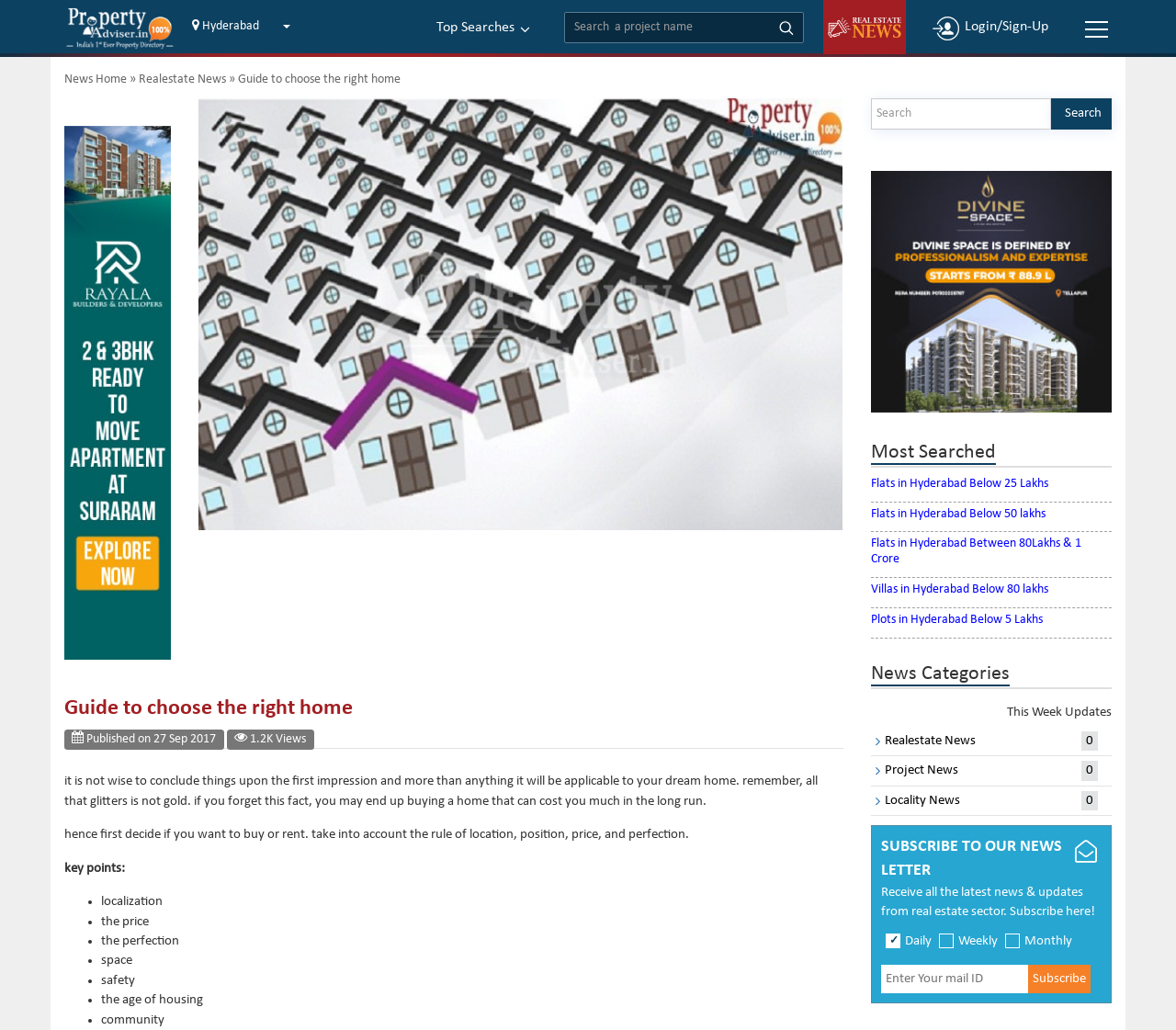Pinpoint the bounding box coordinates of the clickable area needed to execute the instruction: "Subscribe to the newsletter". The coordinates should be specified as four float numbers between 0 and 1, i.e., [left, top, right, bottom].

[0.749, 0.937, 0.874, 0.965]